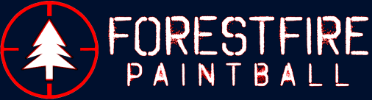Please respond in a single word or phrase: 
What shape is the target motif?

Circular